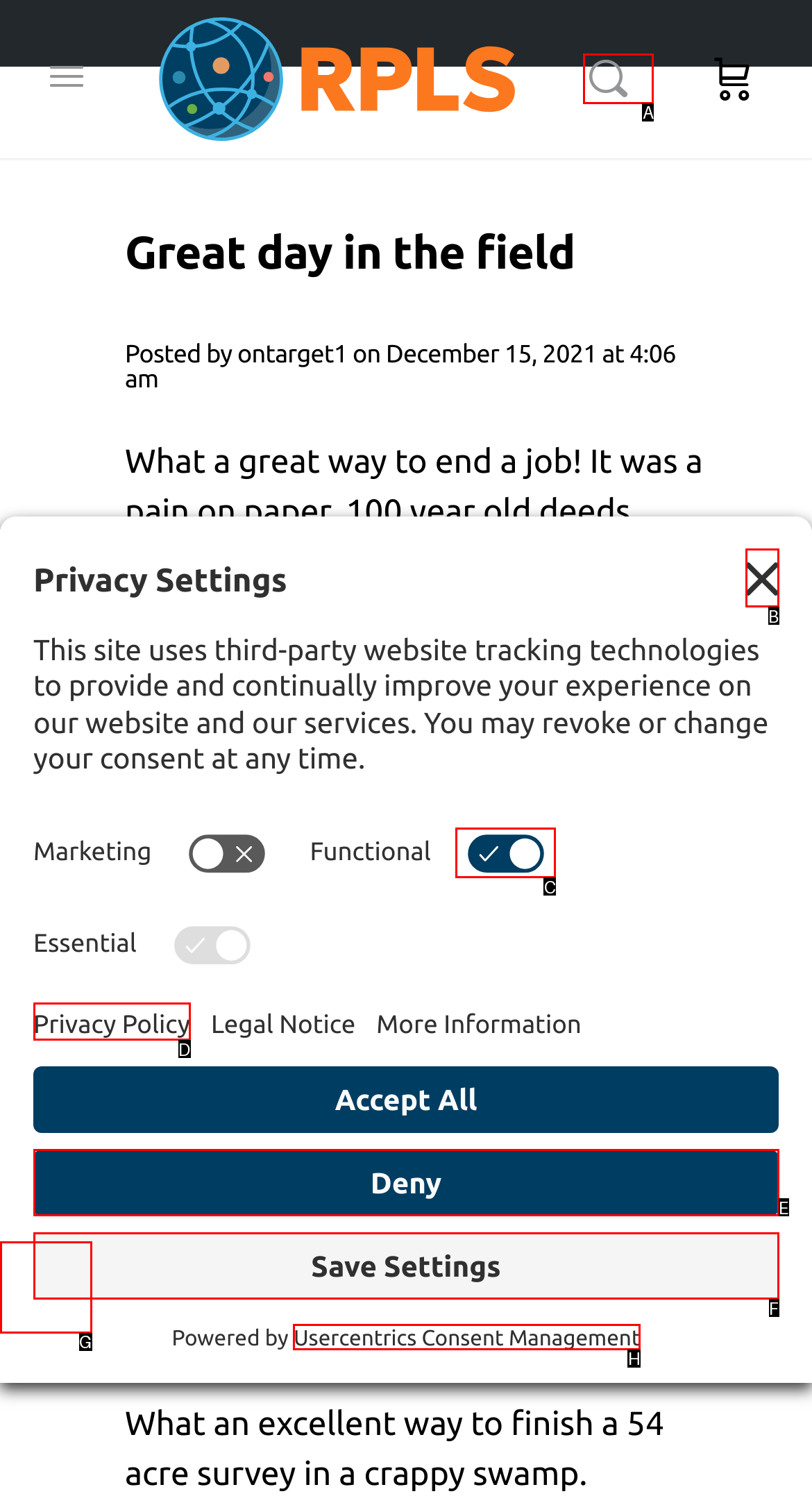Select the appropriate HTML element to click for the following task: Search on the website
Answer with the letter of the selected option from the given choices directly.

A